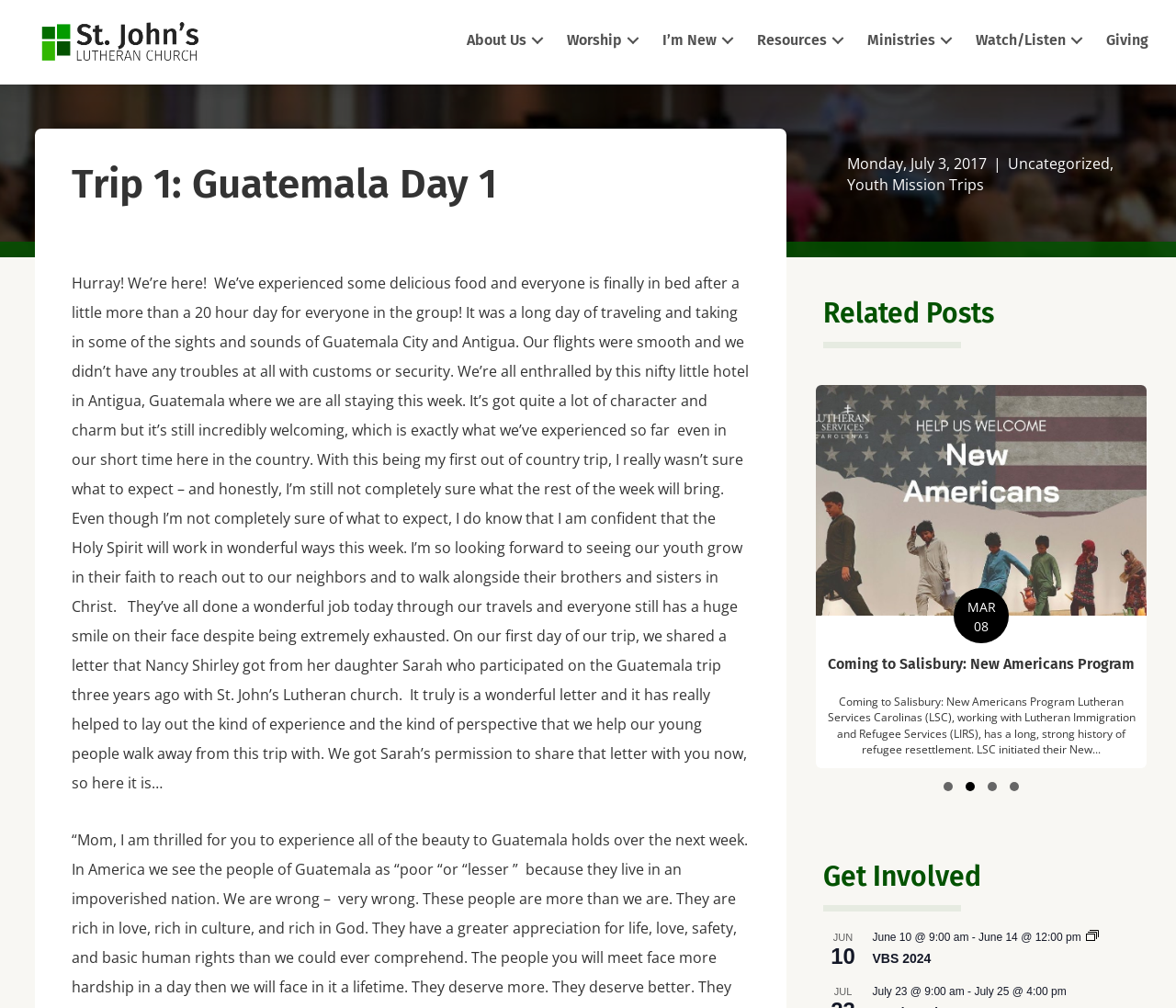Locate the bounding box coordinates of the element you need to click to accomplish the task described by this instruction: "Read the 'Trip 1: Guatemala Day 1' heading".

[0.061, 0.155, 0.645, 0.211]